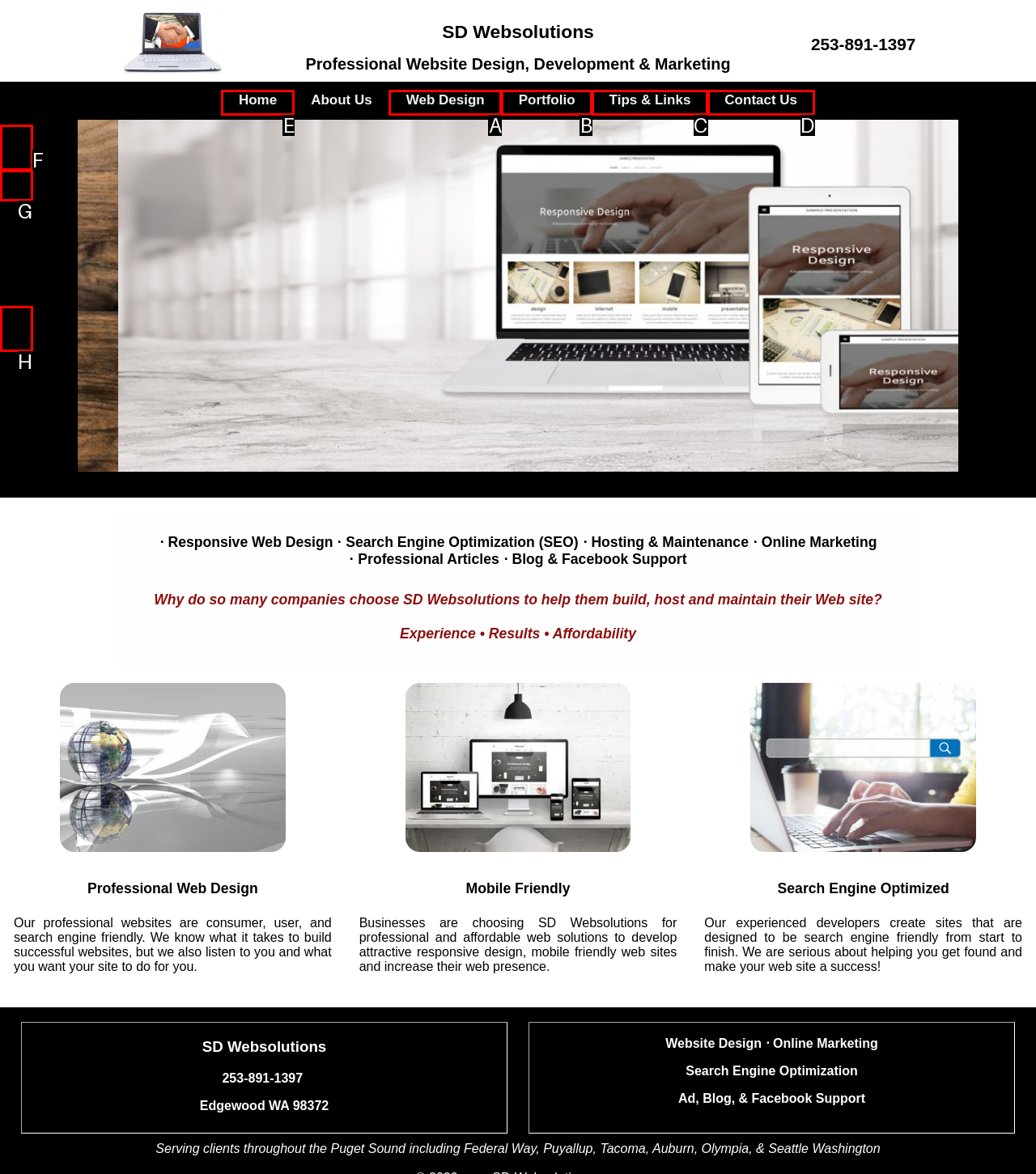Specify which HTML element I should click to complete this instruction: Click the 'Home' link Answer with the letter of the relevant option.

E